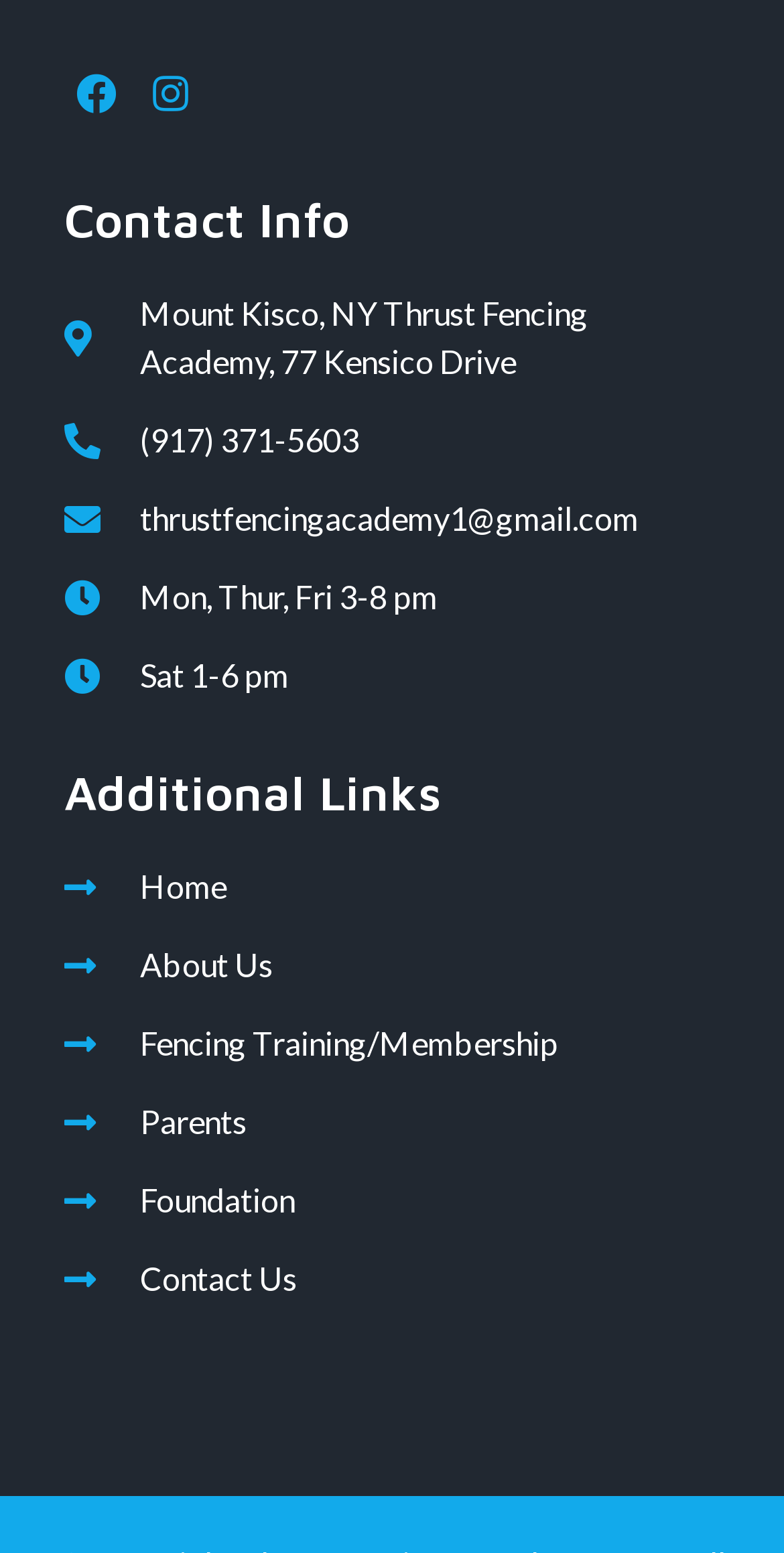Please specify the bounding box coordinates for the clickable region that will help you carry out the instruction: "Contact us".

[0.082, 0.808, 0.918, 0.839]